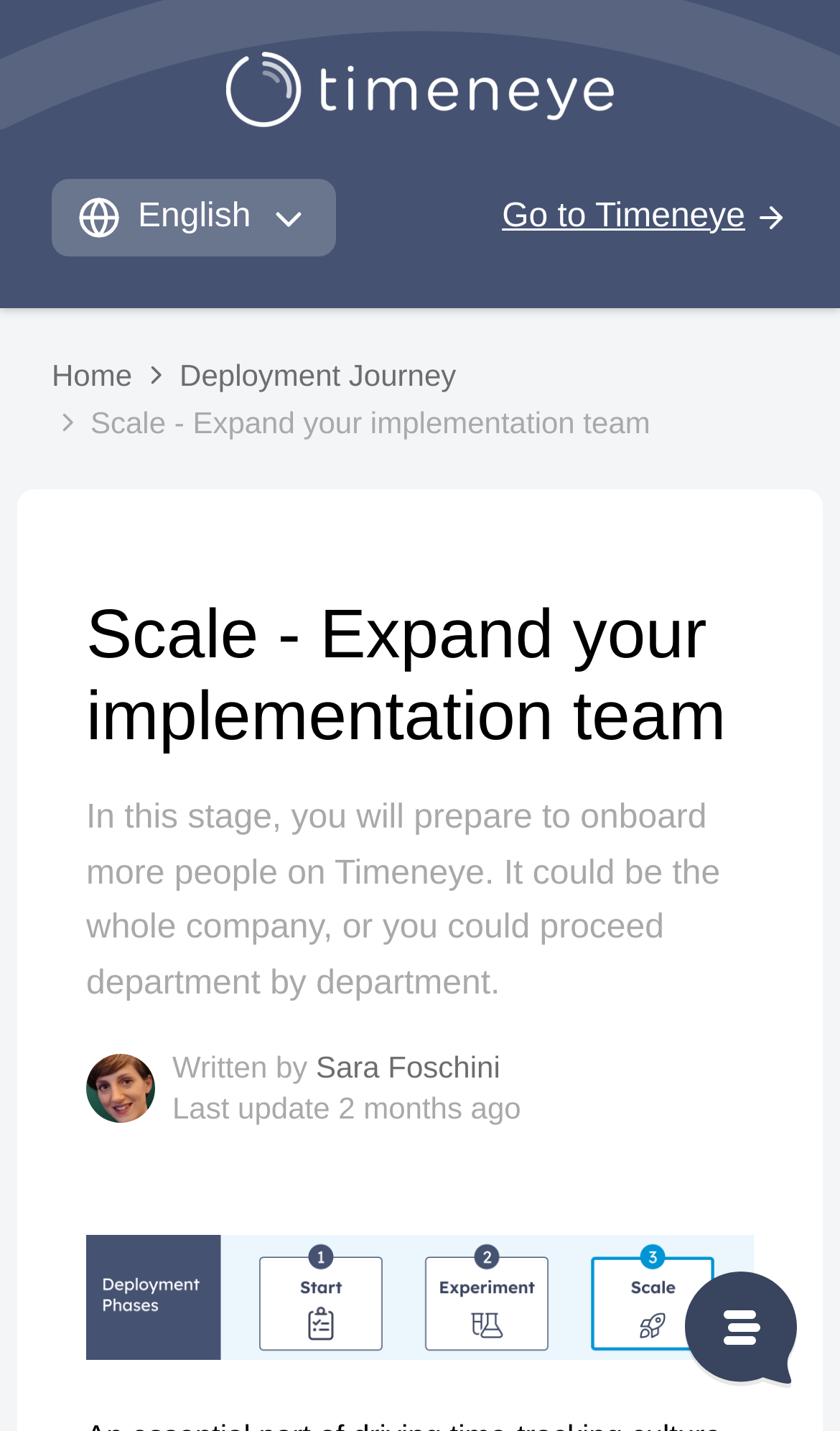Please find the top heading of the webpage and generate its text.

Scale - Expand your implementation team